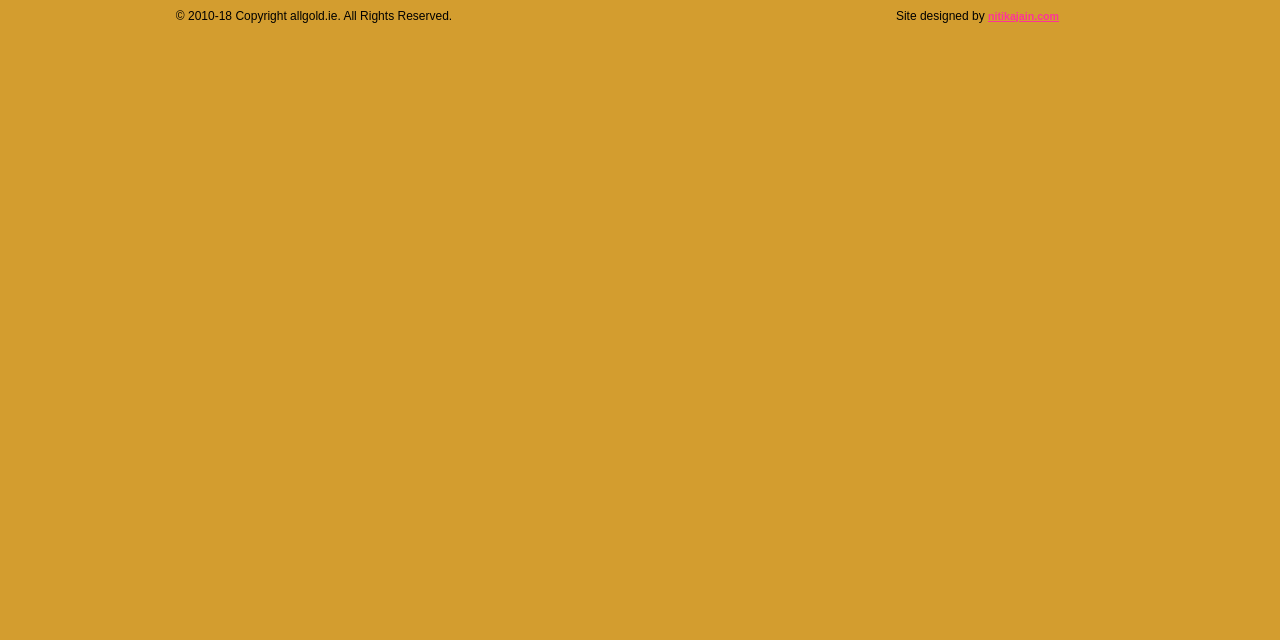Determine the bounding box for the UI element that matches this description: "nitikajain.com".

[0.772, 0.016, 0.827, 0.034]